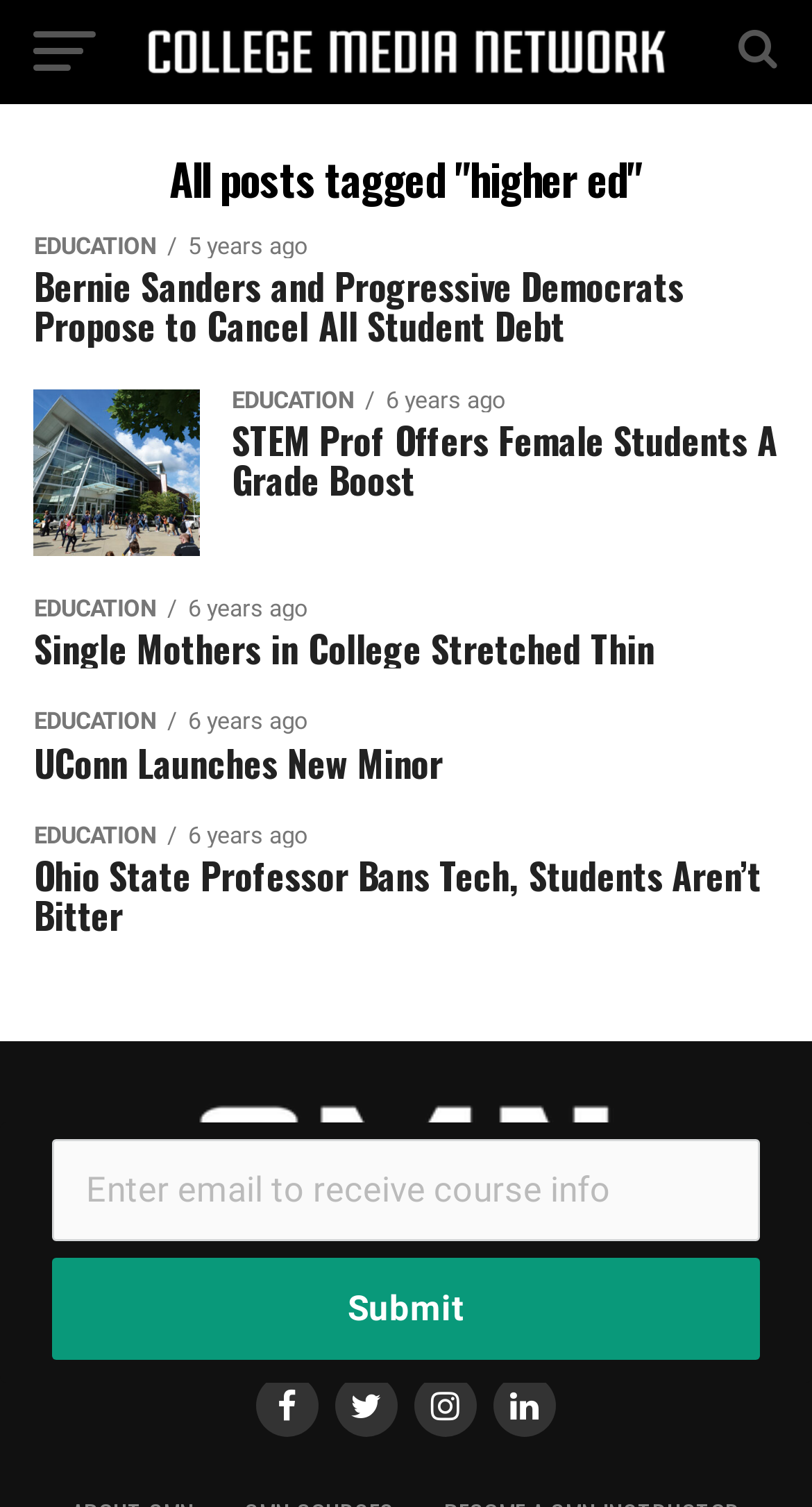Find the headline of the webpage and generate its text content.

All posts tagged "higher ed"